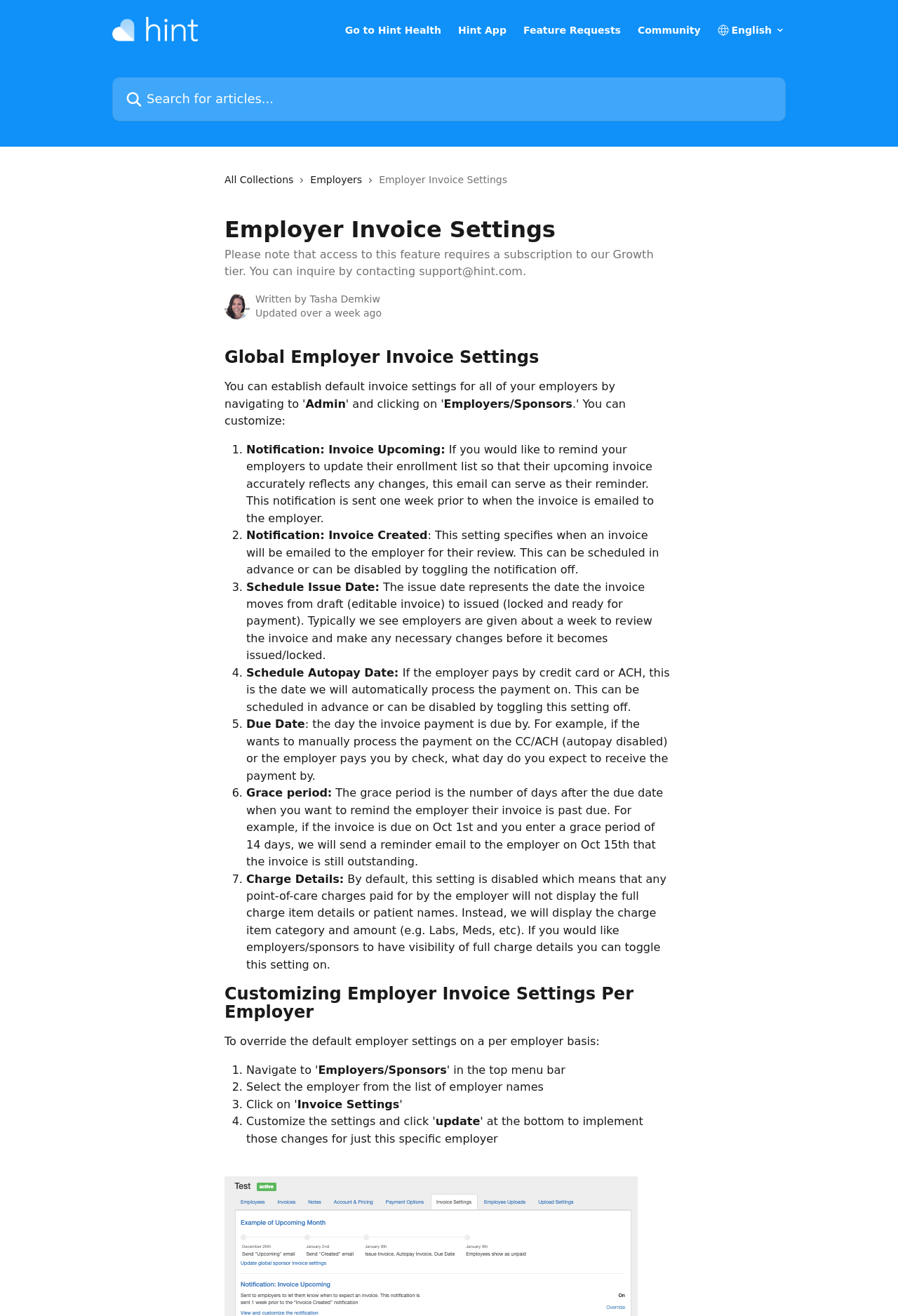What is the current page about?
Using the picture, provide a one-word or short phrase answer.

Employer Invoice Settings